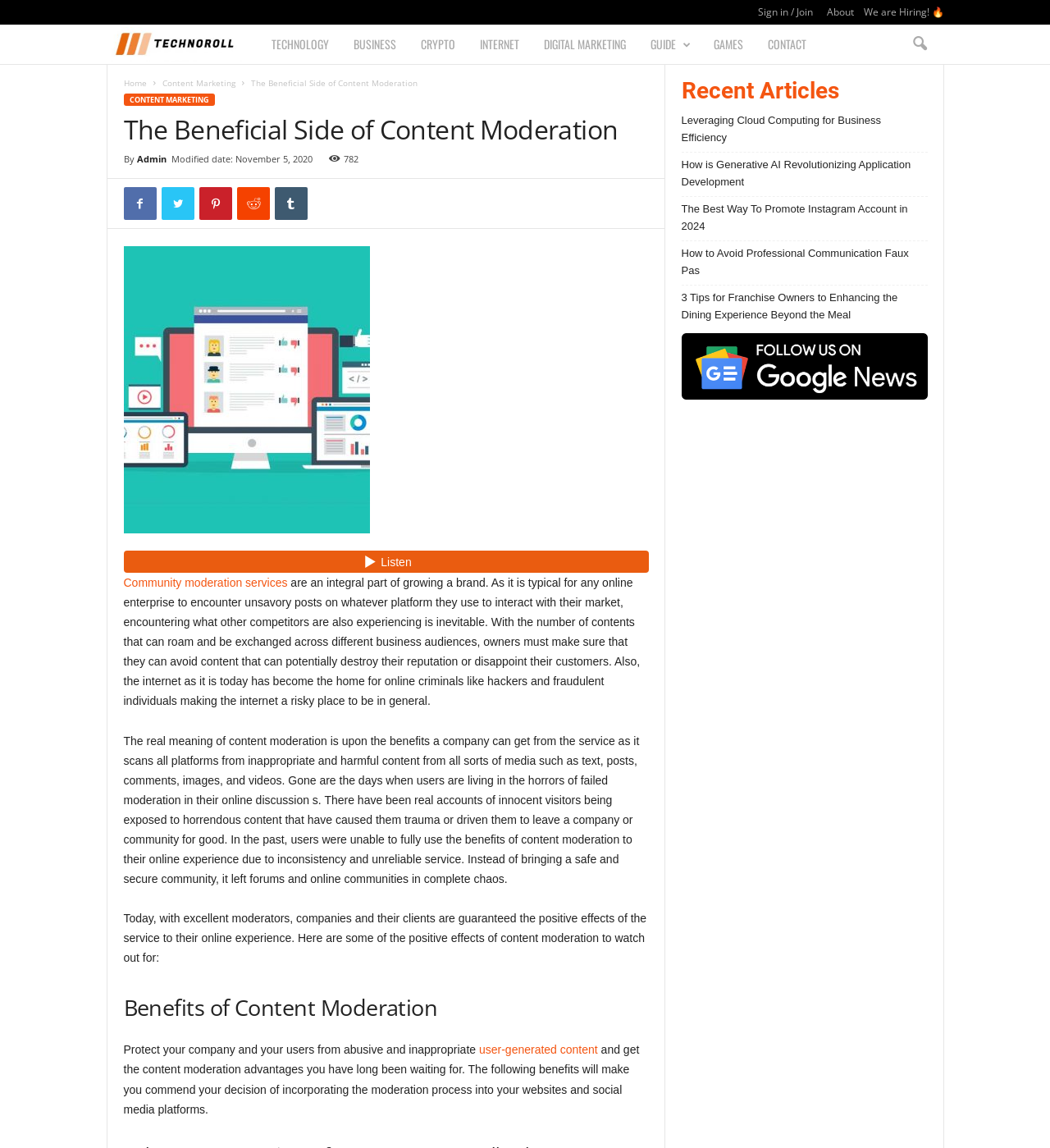Pinpoint the bounding box coordinates of the clickable area needed to execute the instruction: "Click on the 'CONTENT MARKETING' link". The coordinates should be specified as four float numbers between 0 and 1, i.e., [left, top, right, bottom].

[0.118, 0.081, 0.204, 0.091]